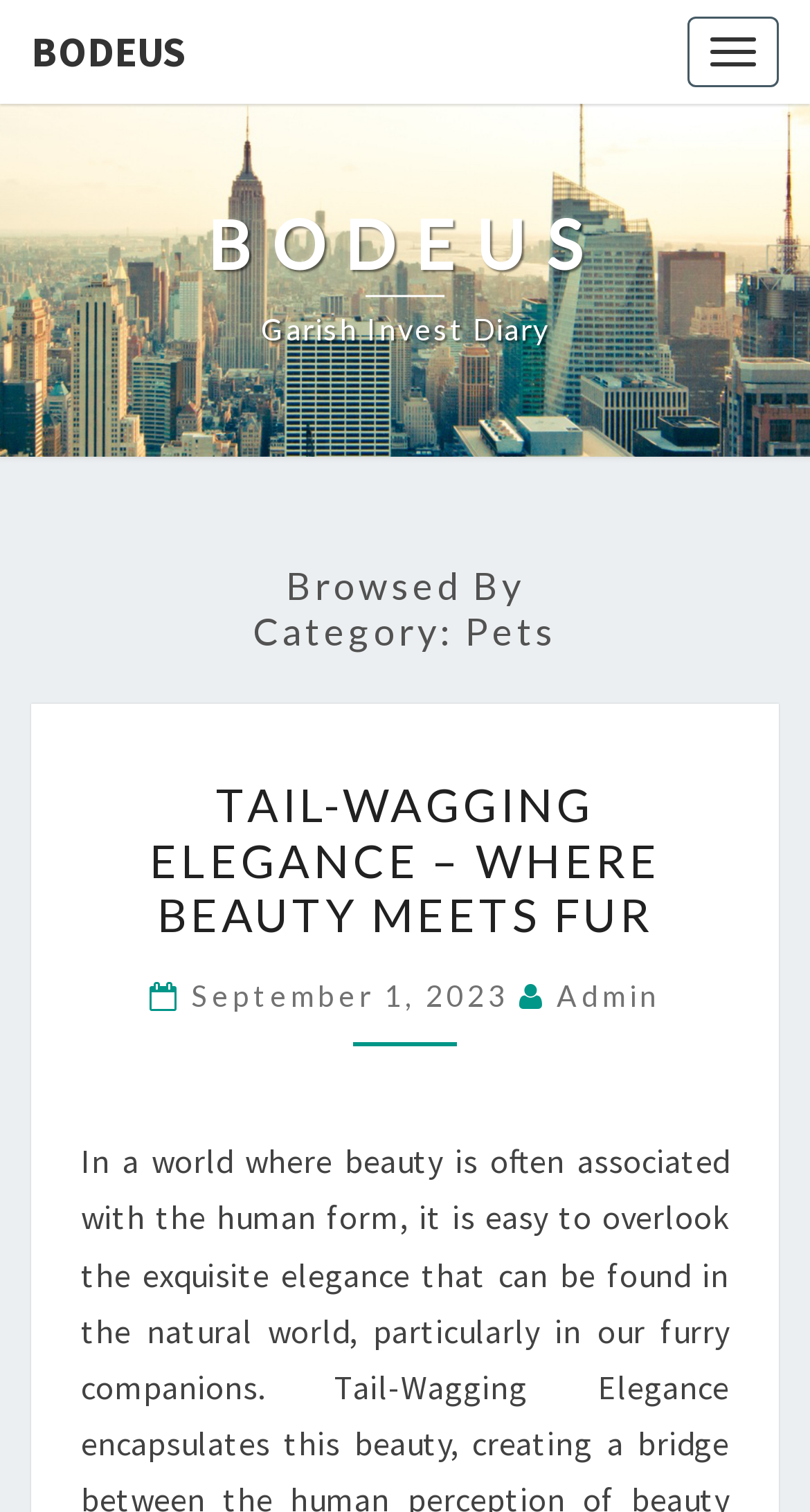Please answer the following query using a single word or phrase: 
Who is the author of the post?

Admin